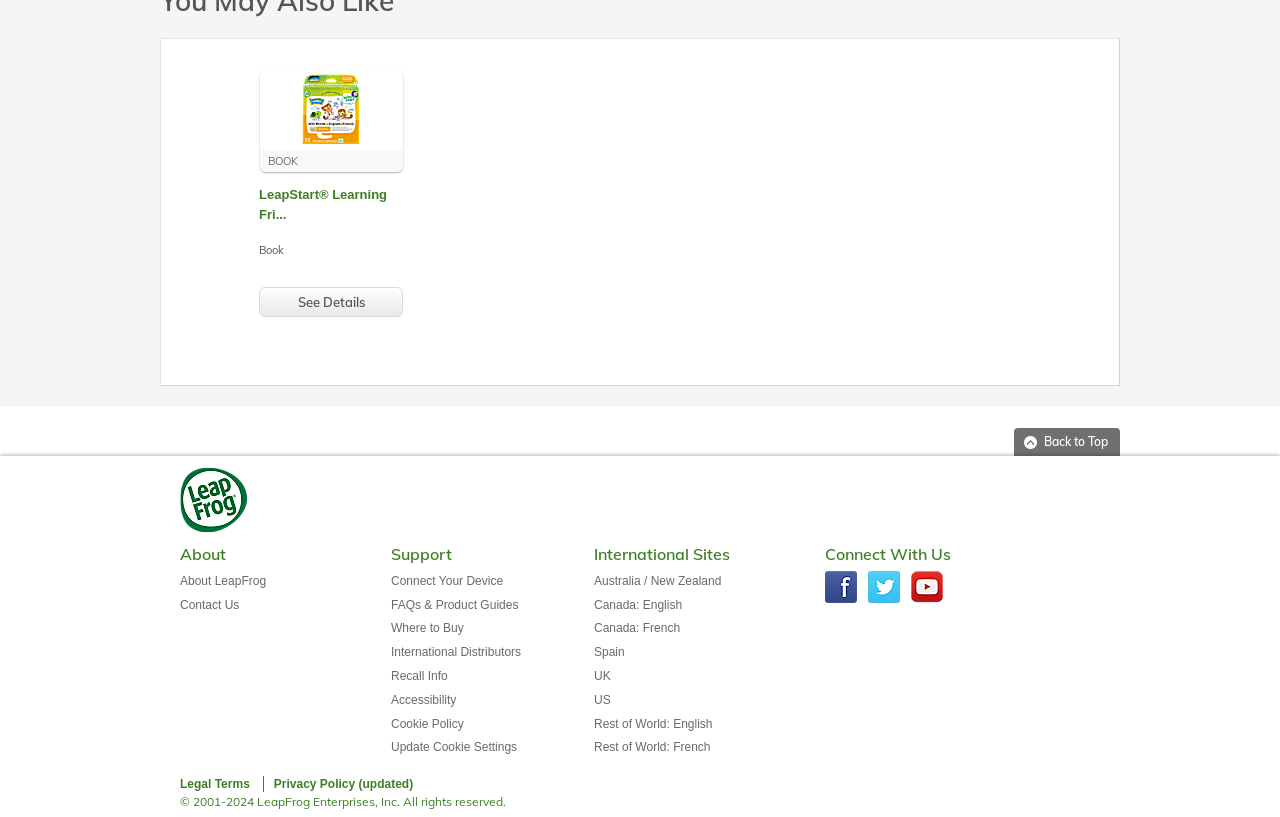What is the name of the learning platform?
Based on the image, provide your answer in one word or phrase.

LeapStart